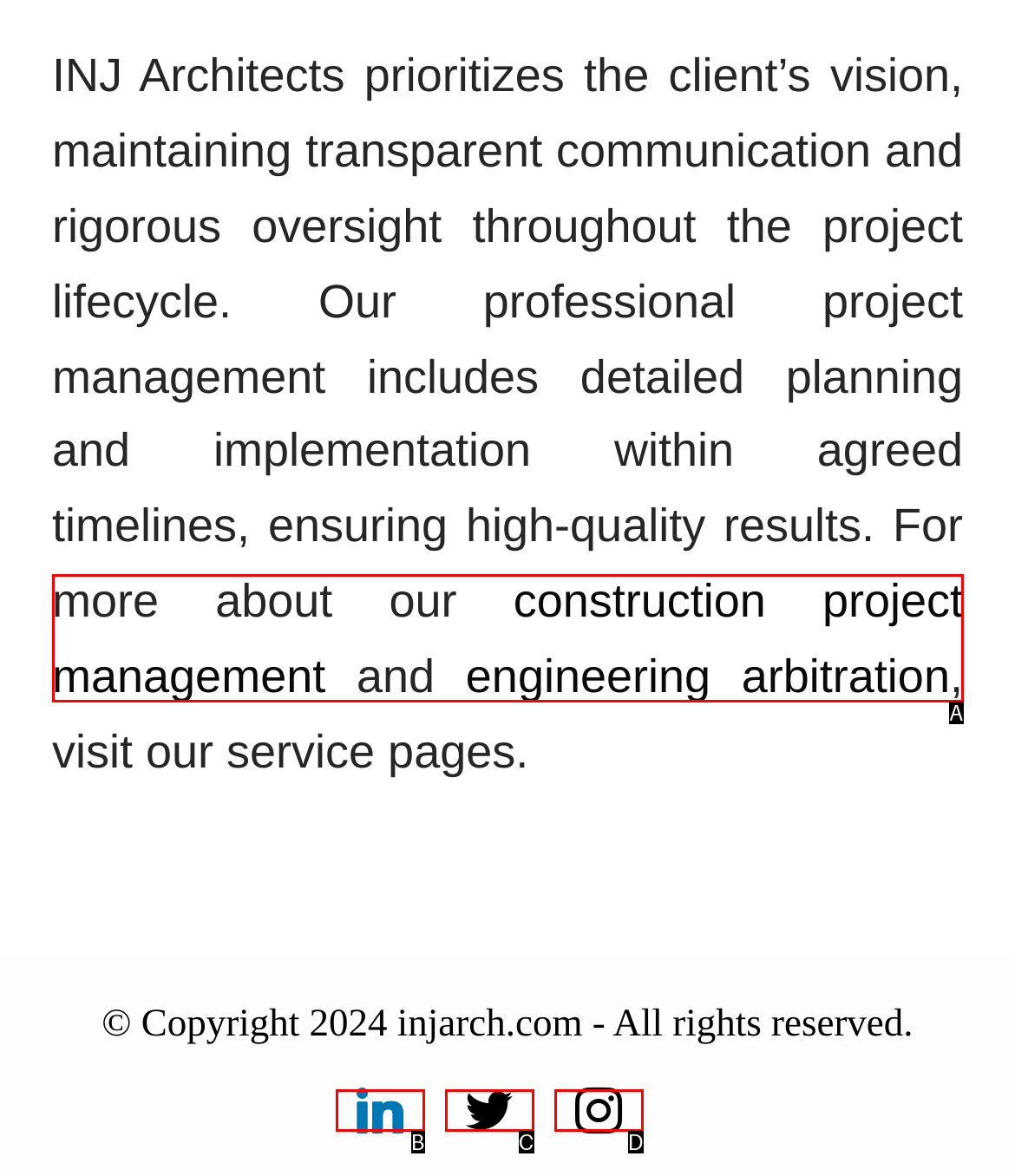Choose the letter that best represents the description: Previous Month (May 2024). Answer with the letter of the selected choice directly.

None